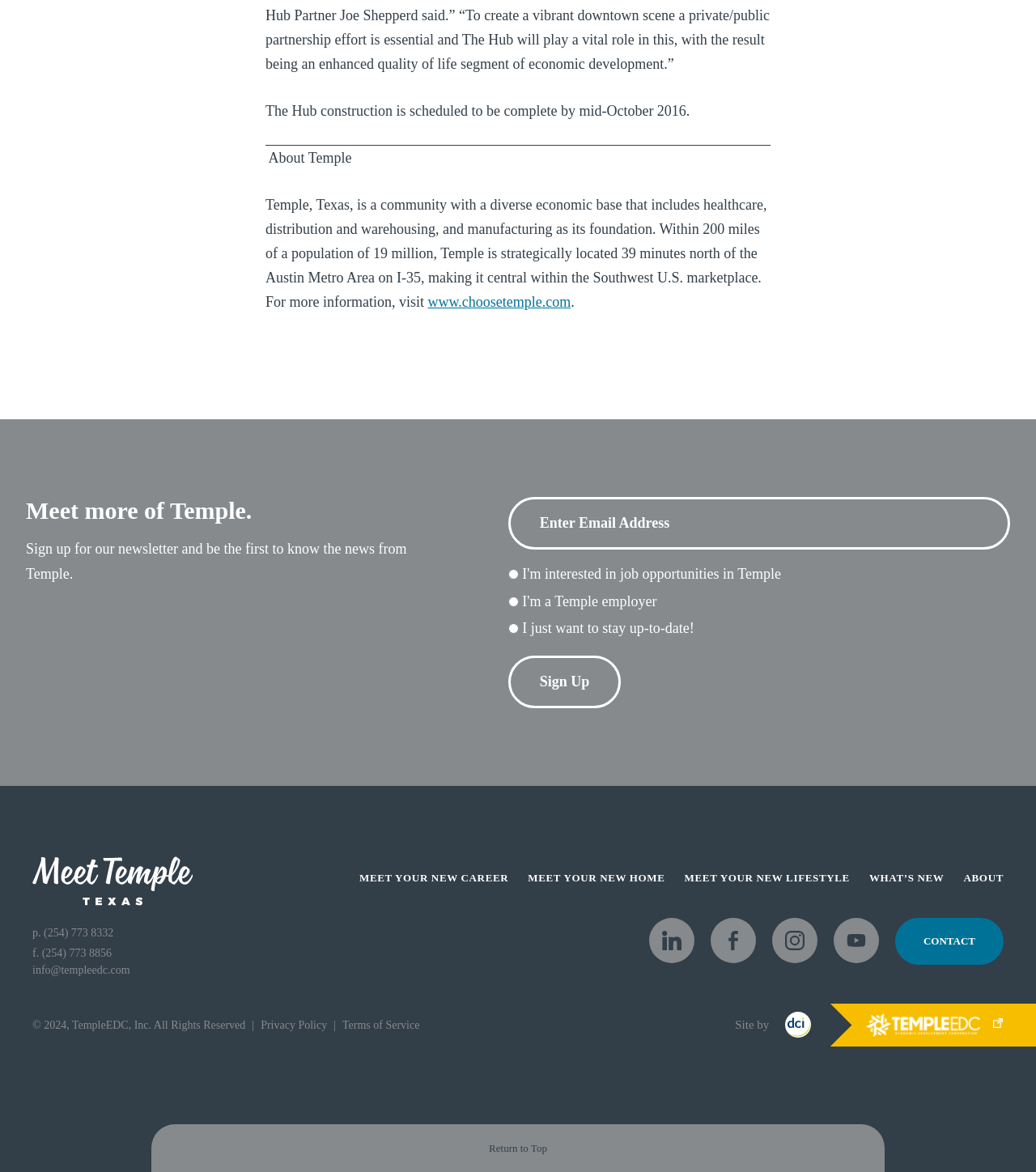Provide the bounding box coordinates of the section that needs to be clicked to accomplish the following instruction: "Click on Meet more of Temple."

[0.025, 0.424, 0.405, 0.447]